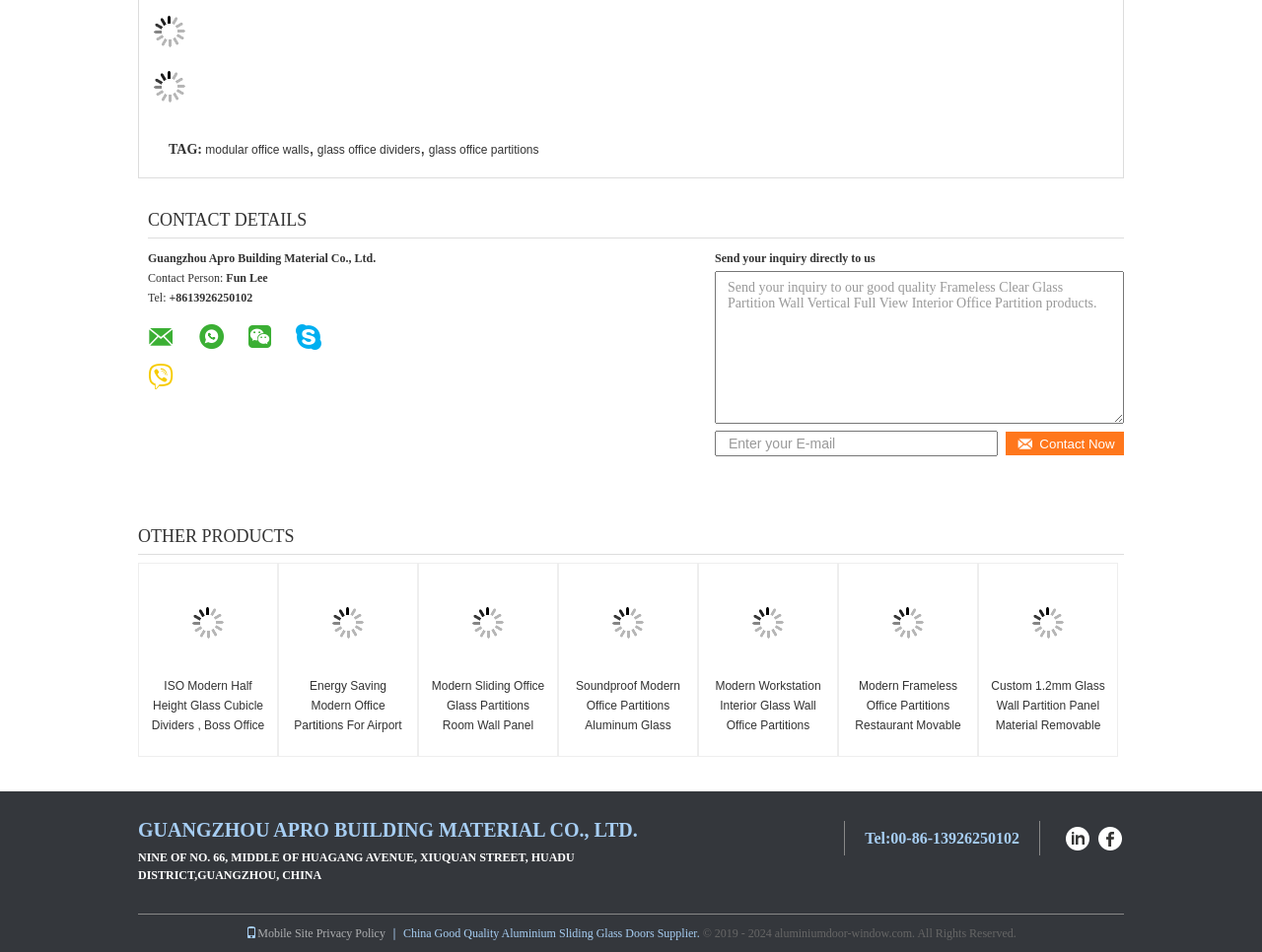What is the contact person's name?
Answer with a single word or phrase by referring to the visual content.

Fun Lee